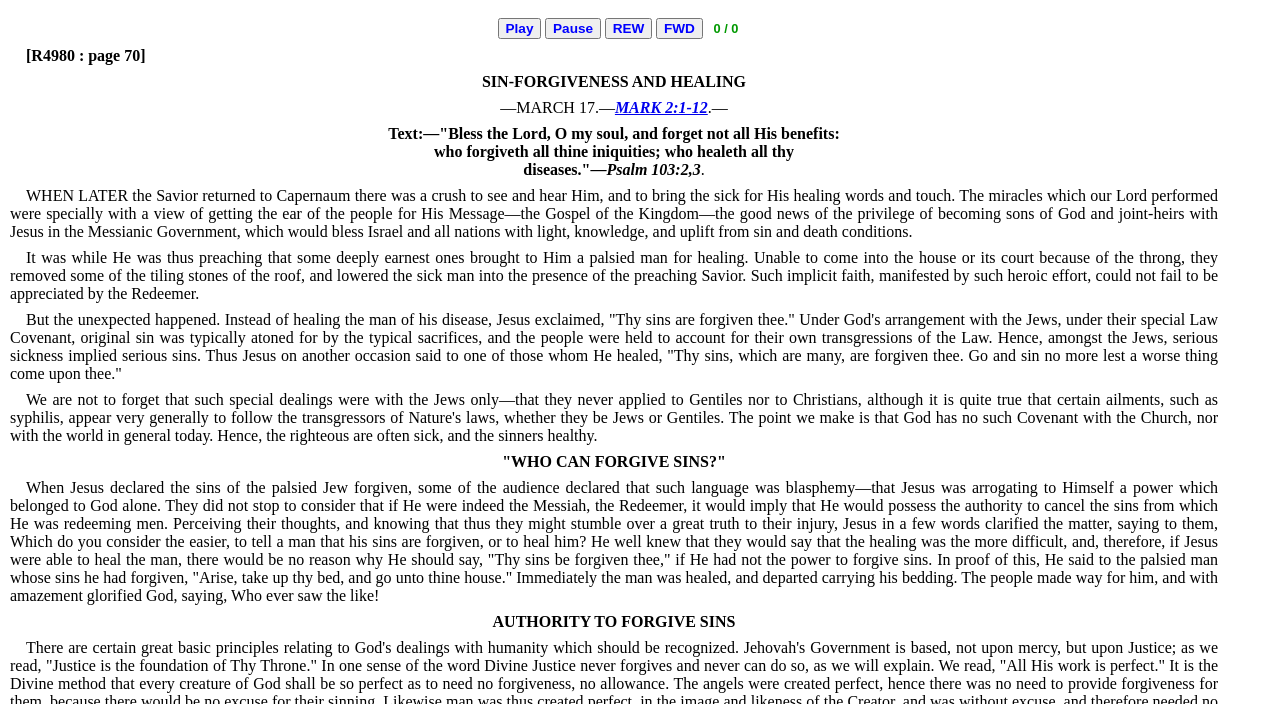Determine the bounding box of the UI component based on this description: "MARK 2:1-12". The bounding box coordinates should be four float values between 0 and 1, i.e., [left, top, right, bottom].

[0.48, 0.141, 0.553, 0.165]